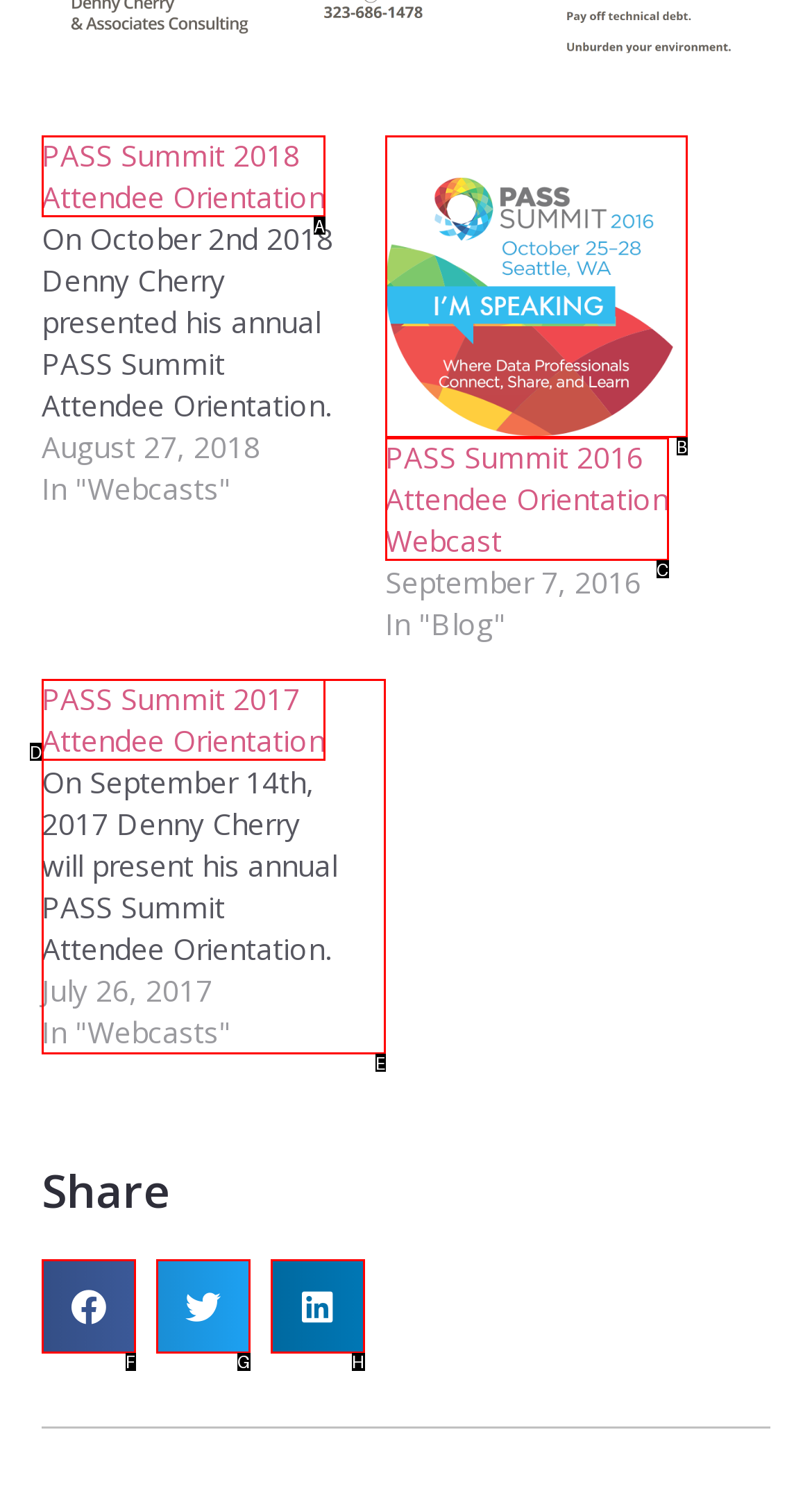Choose the letter of the UI element that aligns with the following description: PASS Summit 2018 Attendee Orientation
State your answer as the letter from the listed options.

A